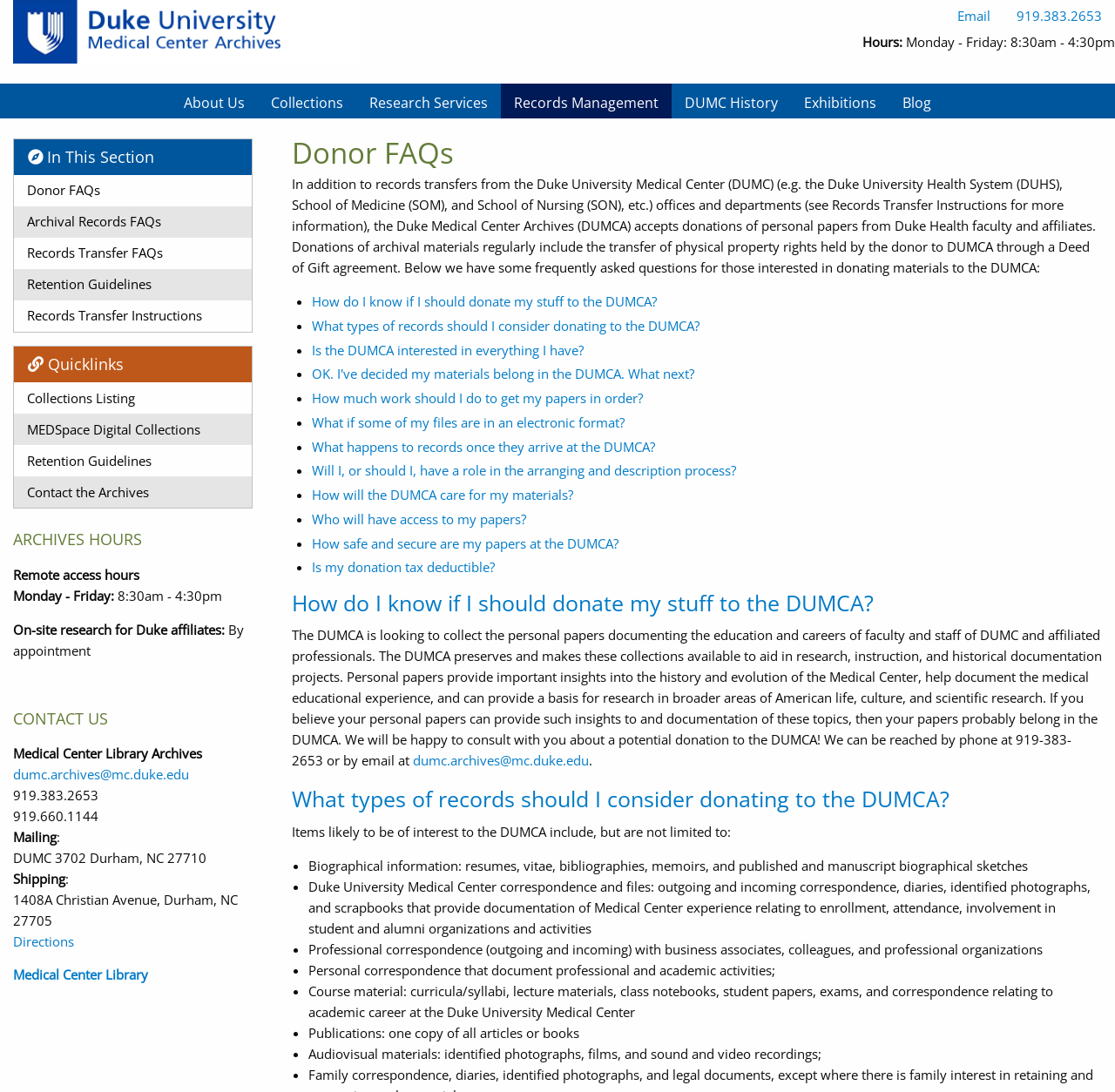Please find the bounding box coordinates of the element that needs to be clicked to perform the following instruction: "Click the 'Donor FAQs' link". The bounding box coordinates should be four float numbers between 0 and 1, represented as [left, top, right, bottom].

[0.012, 0.16, 0.226, 0.189]